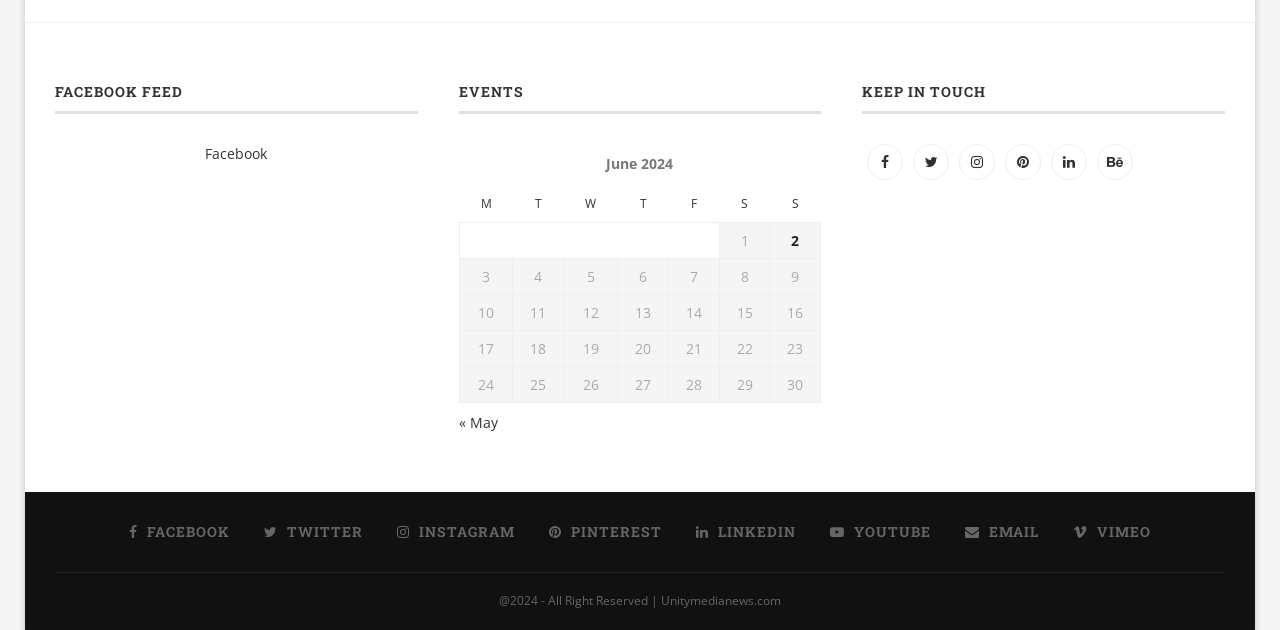Identify the bounding box coordinates of the region that should be clicked to execute the following instruction: "Click on Facebook".

[0.16, 0.228, 0.209, 0.258]